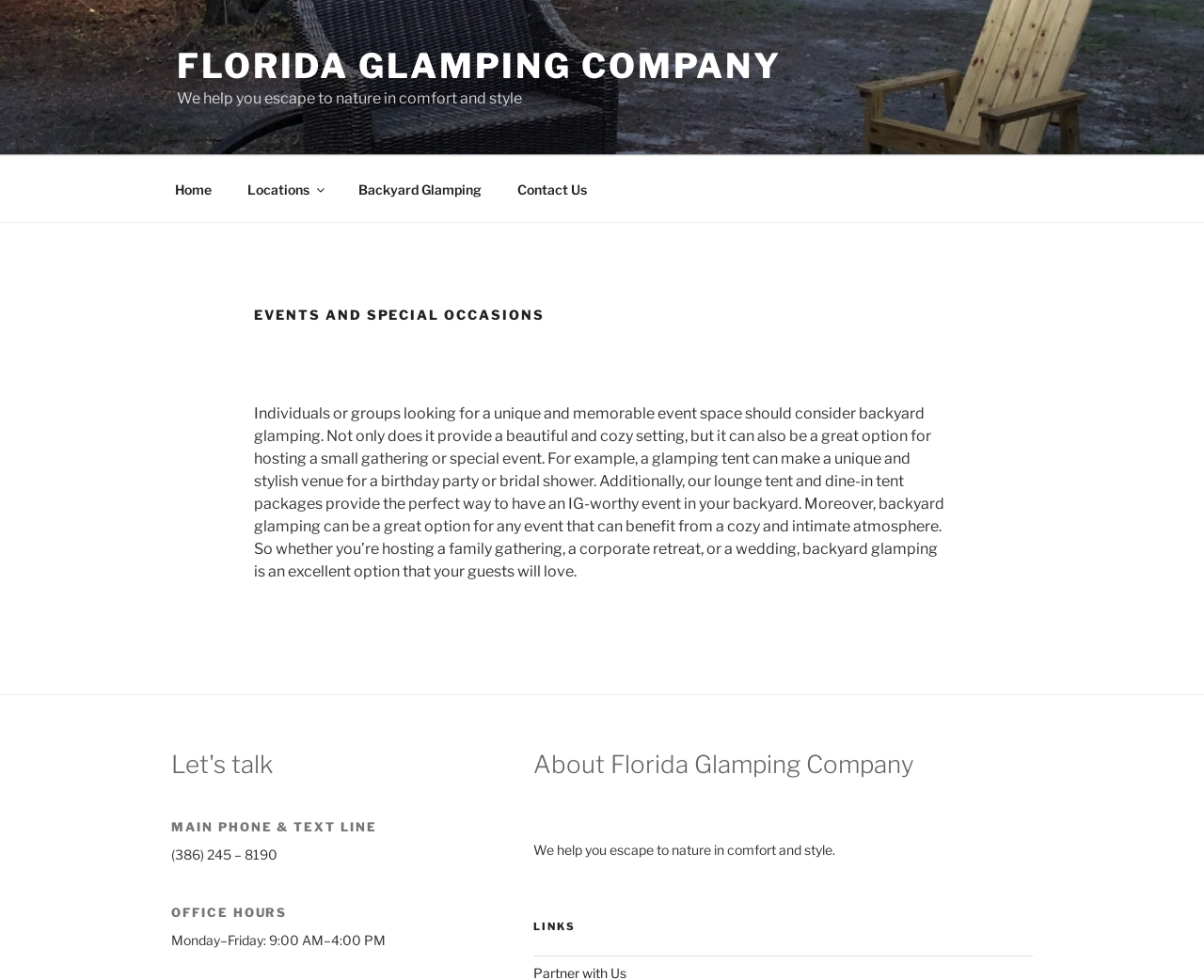What is the tagline of the company?
Refer to the screenshot and answer in one word or phrase.

Escape to nature in comfort and style